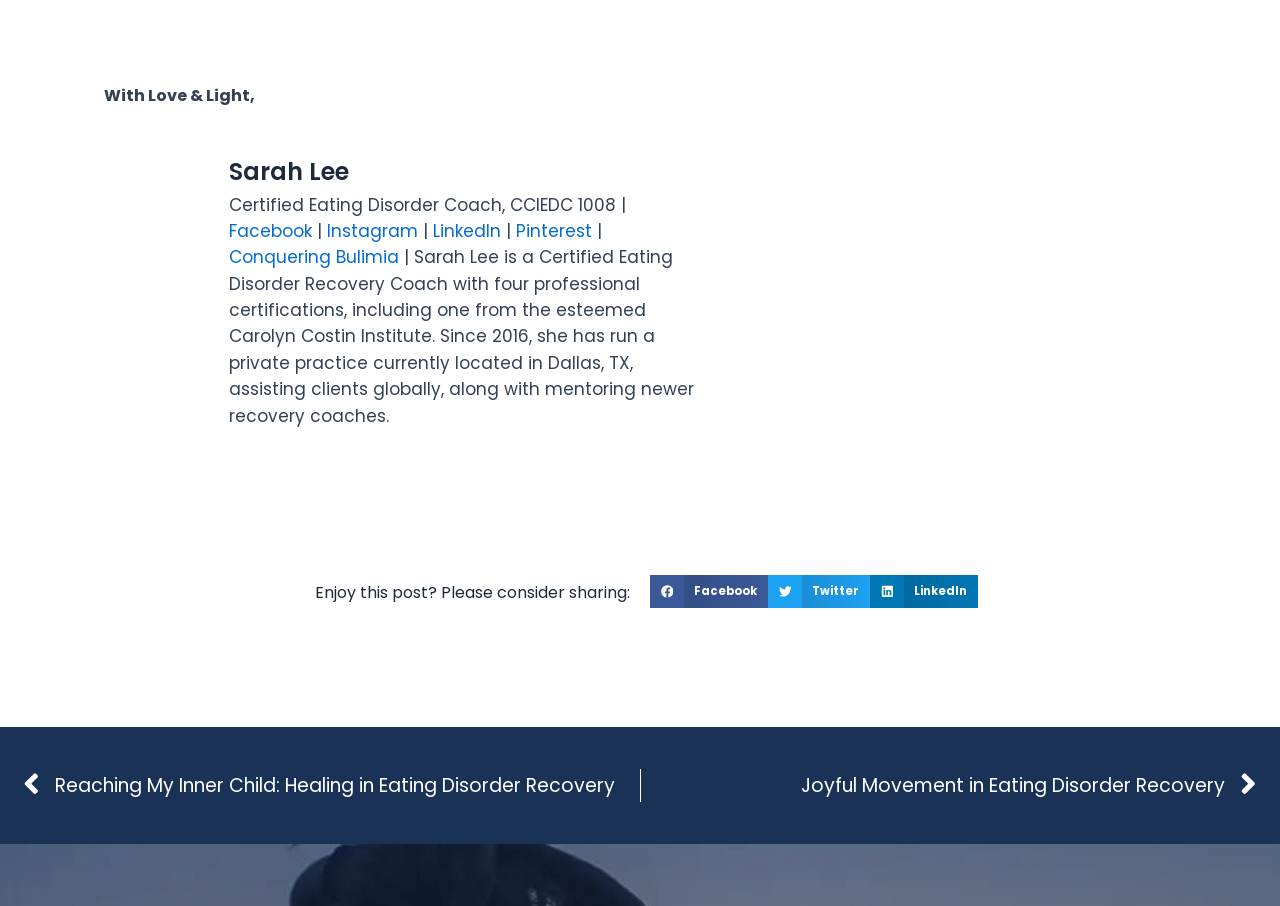Provide the bounding box coordinates of the area you need to click to execute the following instruction: "Go to Prev post".

[0.018, 0.849, 0.5, 0.886]